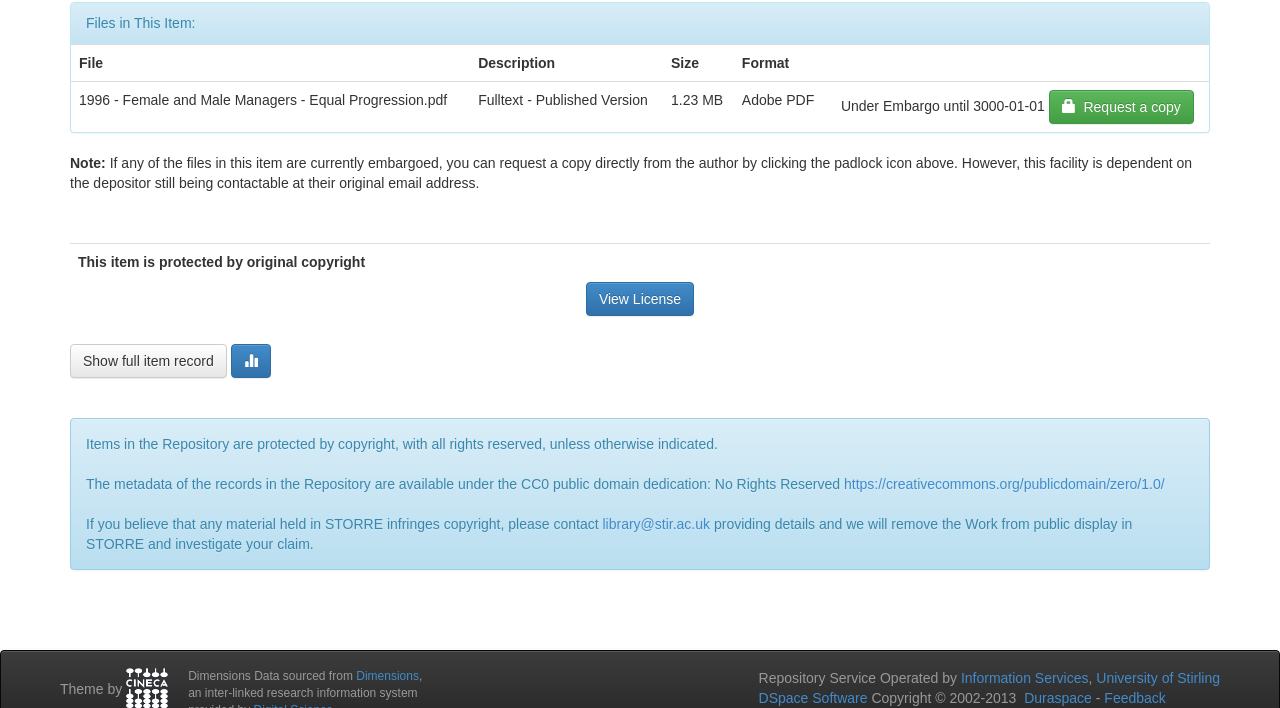What is the format of the file in the table?
Examine the image closely and answer the question with as much detail as possible.

By examining the table on the webpage, I found a row with a gridcell containing the text 'Adobe PDF', which appears to be the format of the file.